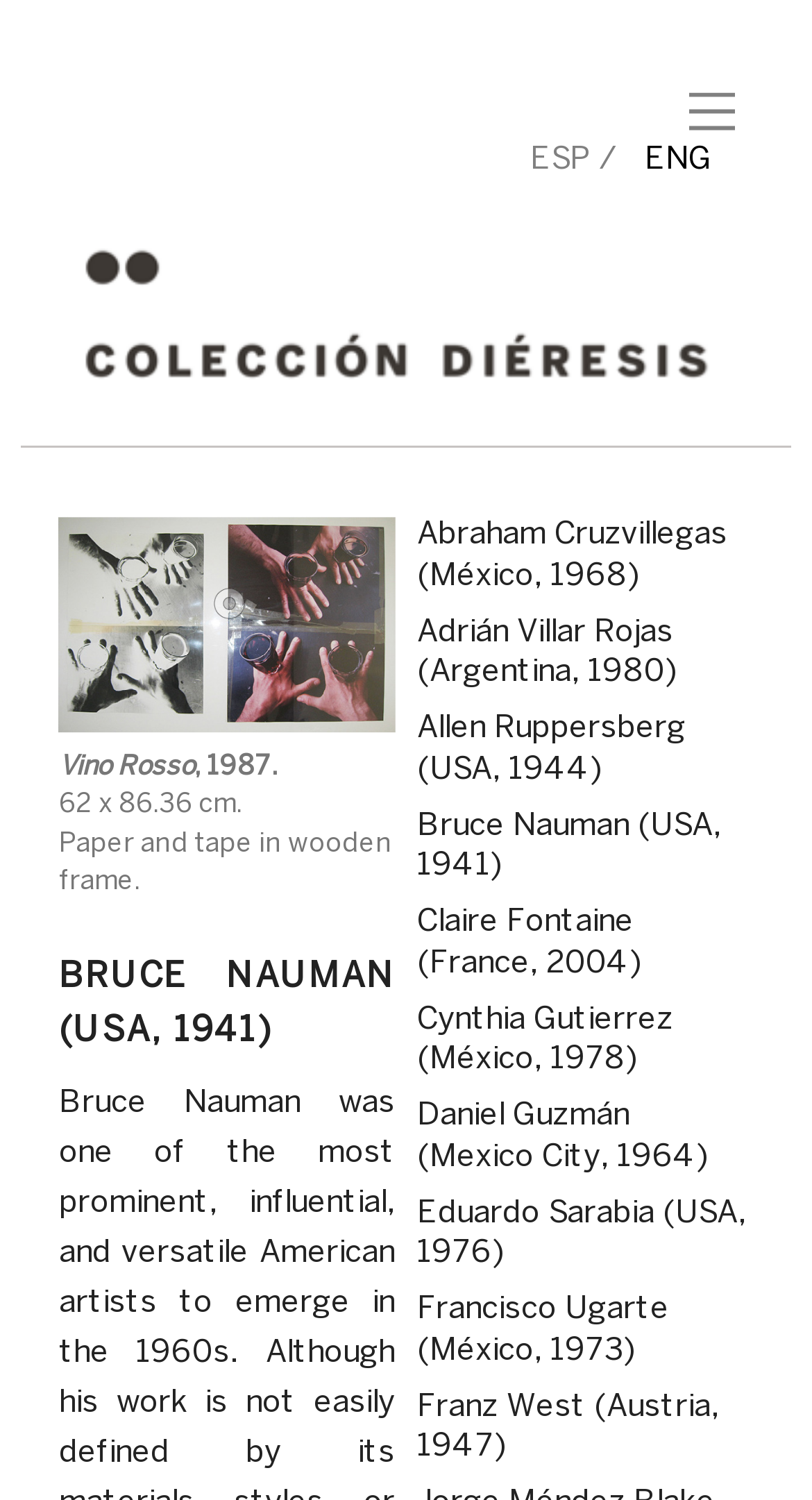Write a detailed summary of the webpage, including text, images, and layout.

This webpage is about Bruce Nauman, an American artist born in 1941. At the top left, there are two language options, "ESP" and "ENG", which allow users to switch between Spanish and English. Next to these options, there is a "Menu" link. 

Below the language options, there is a prominent link "Colección Diéresis" with an accompanying image. This link is positioned at the top center of the page. 

Underneath the "Colección Diéresis" link, there is a section dedicated to Bruce Nauman's artwork, "Vino Rosso, 1987". This section includes an image of the artwork, which is positioned at the top left. Below the image, there are three lines of text: the artwork's dimensions, "62 x 86.36 cm", the materials used, "Paper and tape in wooden frame", and the artist's name, "BRUCE NAUMAN (USA, 1941)". 

To the right of the artwork section, there is a list of links to other artists, including Abraham Cruzvillegas, Adrián Villar Rojas, Allen Ruppersberg, and others. These links are arranged vertically, taking up the majority of the right side of the page.